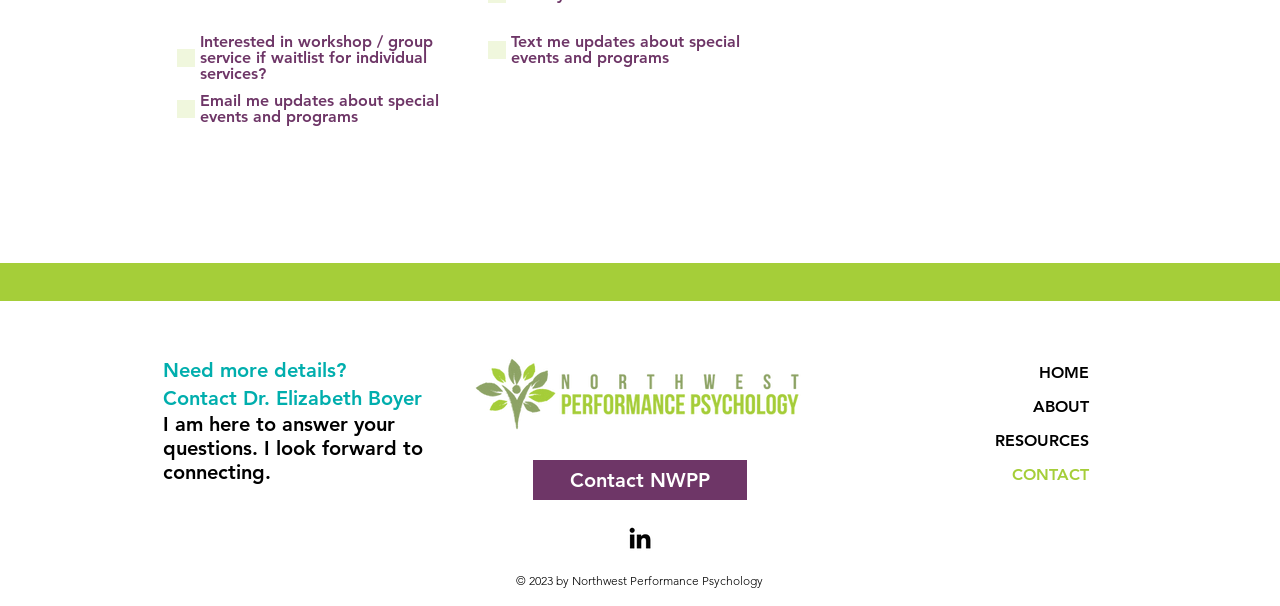Bounding box coordinates are specified in the format (top-left x, top-left y, bottom-right x, bottom-right y). All values are floating point numbers bounded between 0 and 1. Please provide the bounding box coordinate of the region this sentence describes: Recipes

None